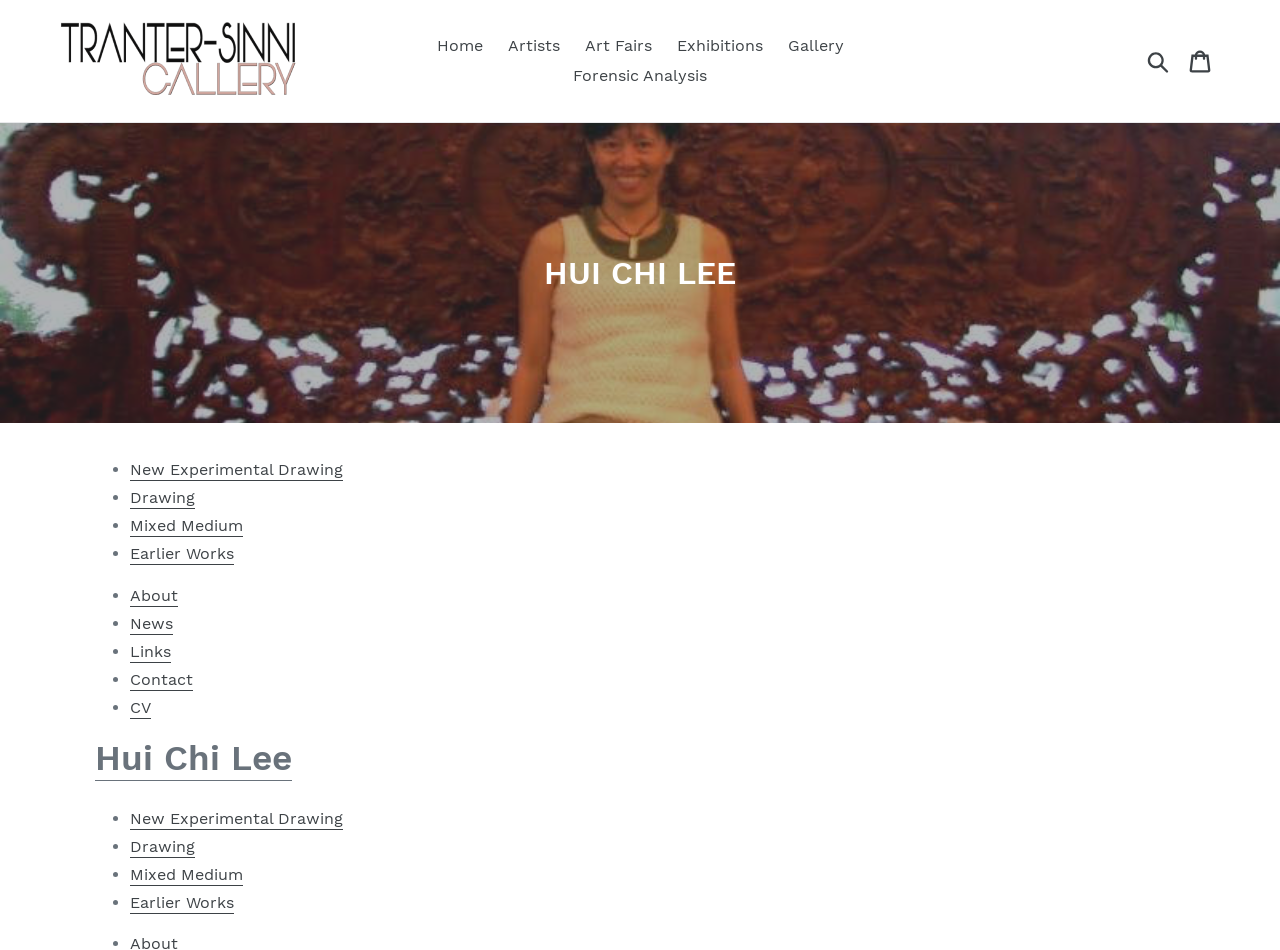Please reply to the following question with a single word or a short phrase:
How many navigation links are there at the top?

6